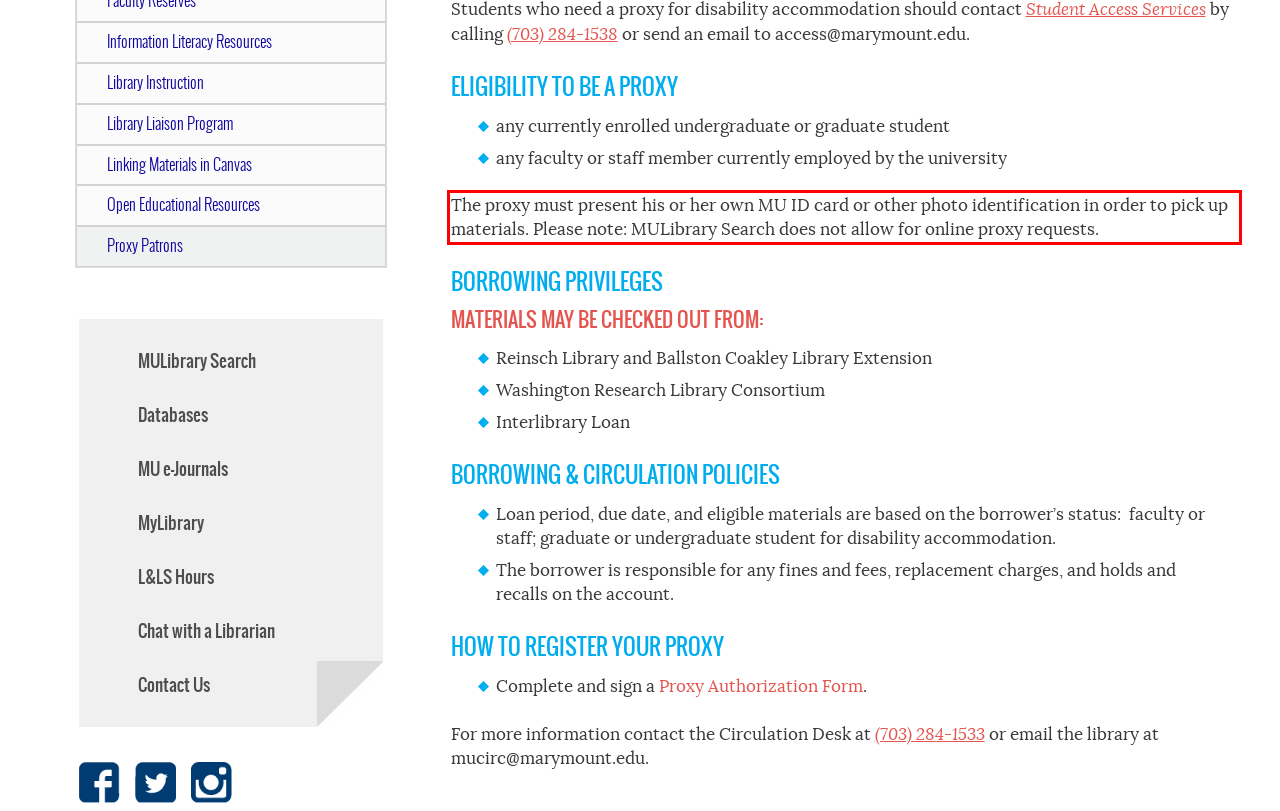Please analyze the provided webpage screenshot and perform OCR to extract the text content from the red rectangle bounding box.

The proxy must present his or her own MU ID card or other photo identification in order to pick up materials. Please note: MULibrary Search does not allow for online proxy requests.